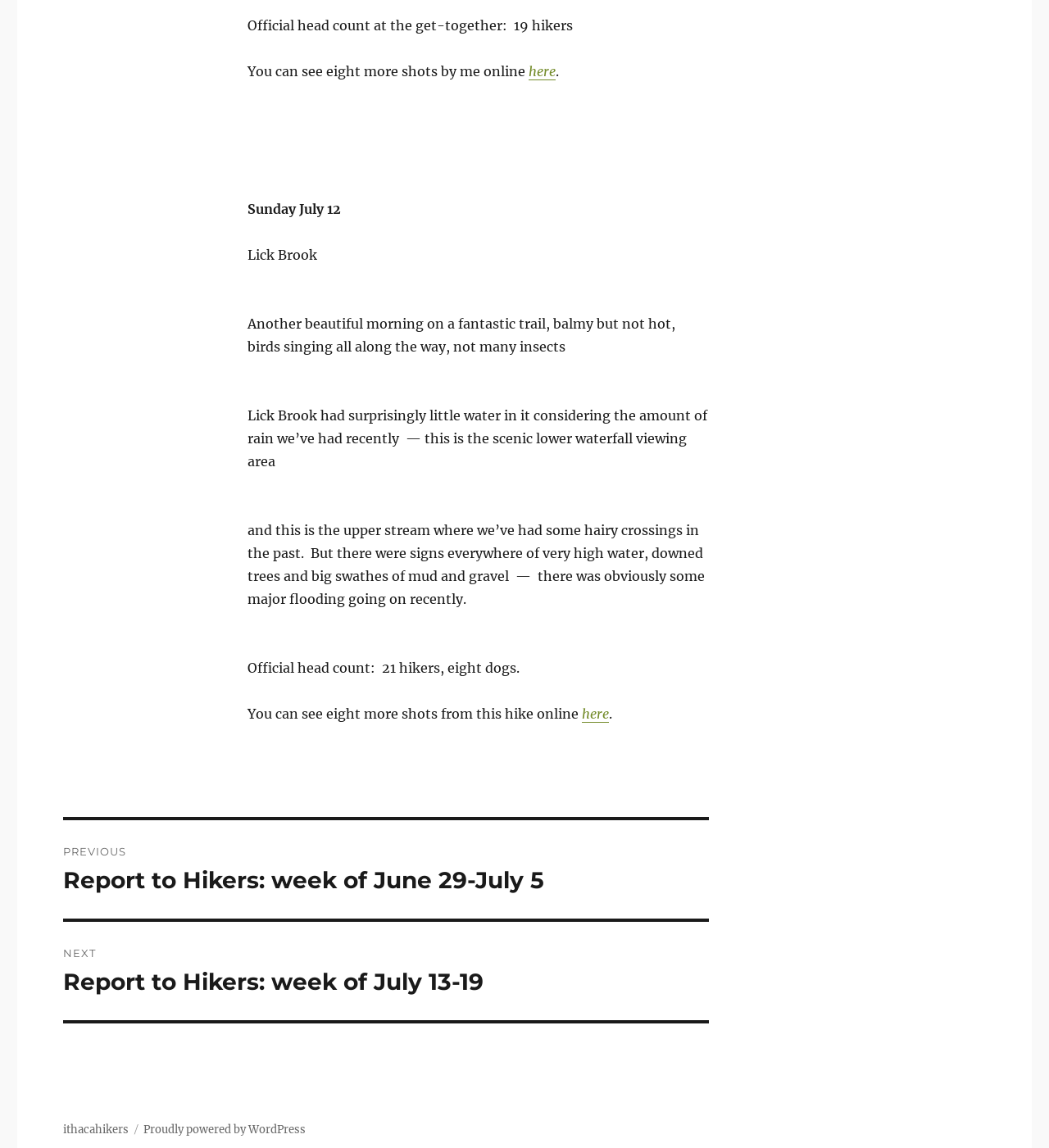Using the given element description, provide the bounding box coordinates (top-left x, top-left y, bottom-right x, bottom-right y) for the corresponding UI element in the screenshot: here

[0.504, 0.055, 0.53, 0.069]